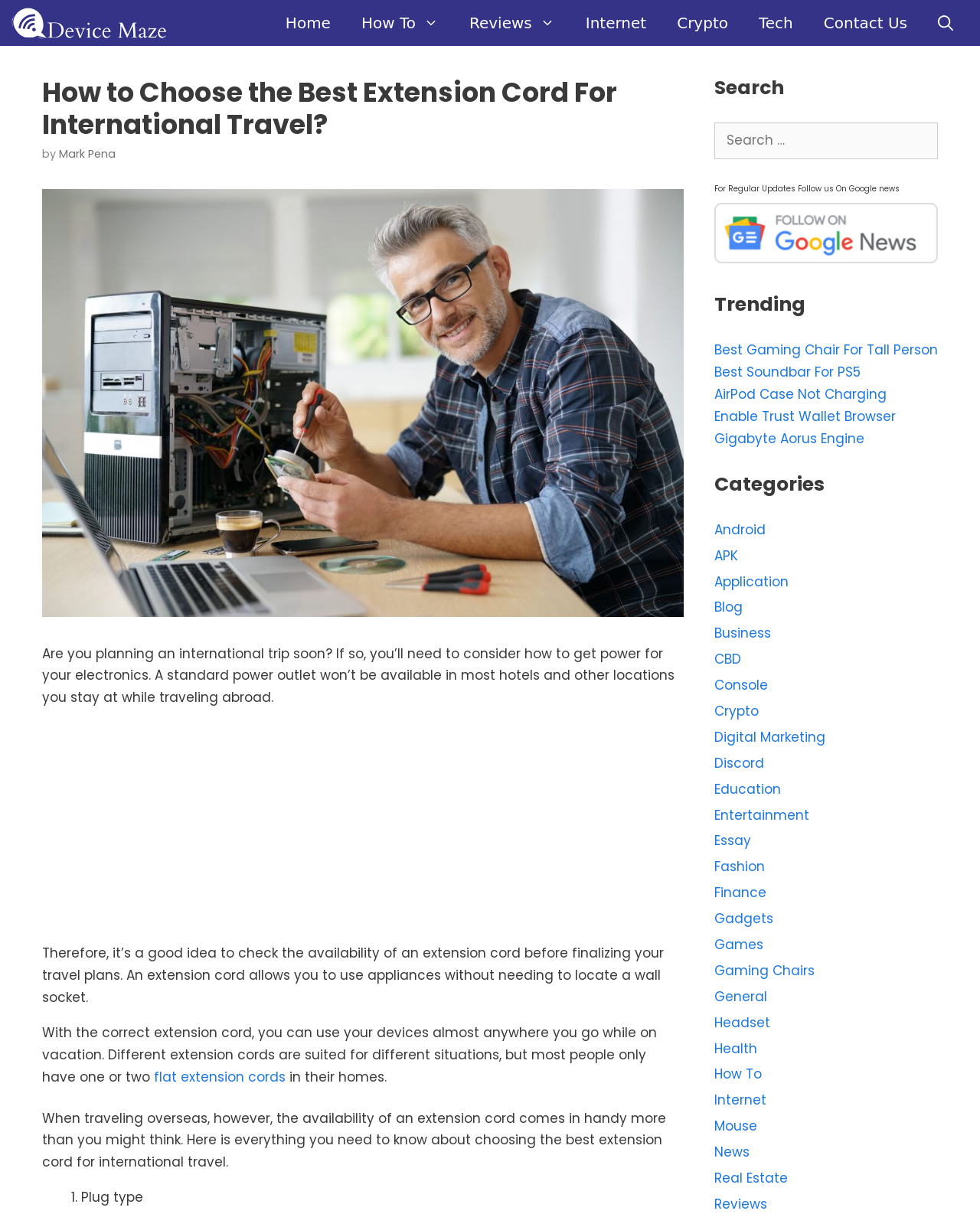What is the purpose of an extension cord according to the article?
Provide a one-word or short-phrase answer based on the image.

To use appliances without needing a wall socket